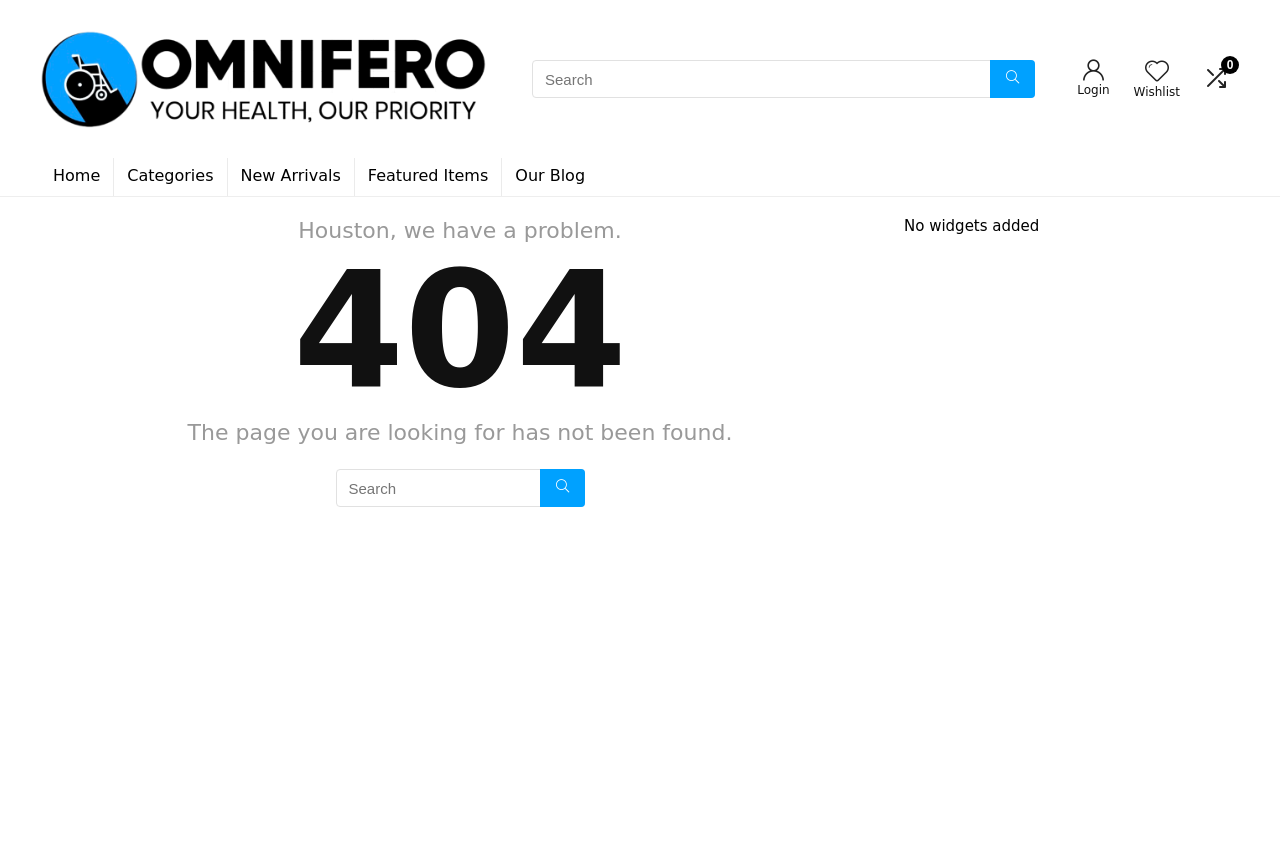Determine the bounding box coordinates for the clickable element required to fulfill the instruction: "go to Home page". Provide the coordinates as four float numbers between 0 and 1, i.e., [left, top, right, bottom].

[0.031, 0.185, 0.088, 0.23]